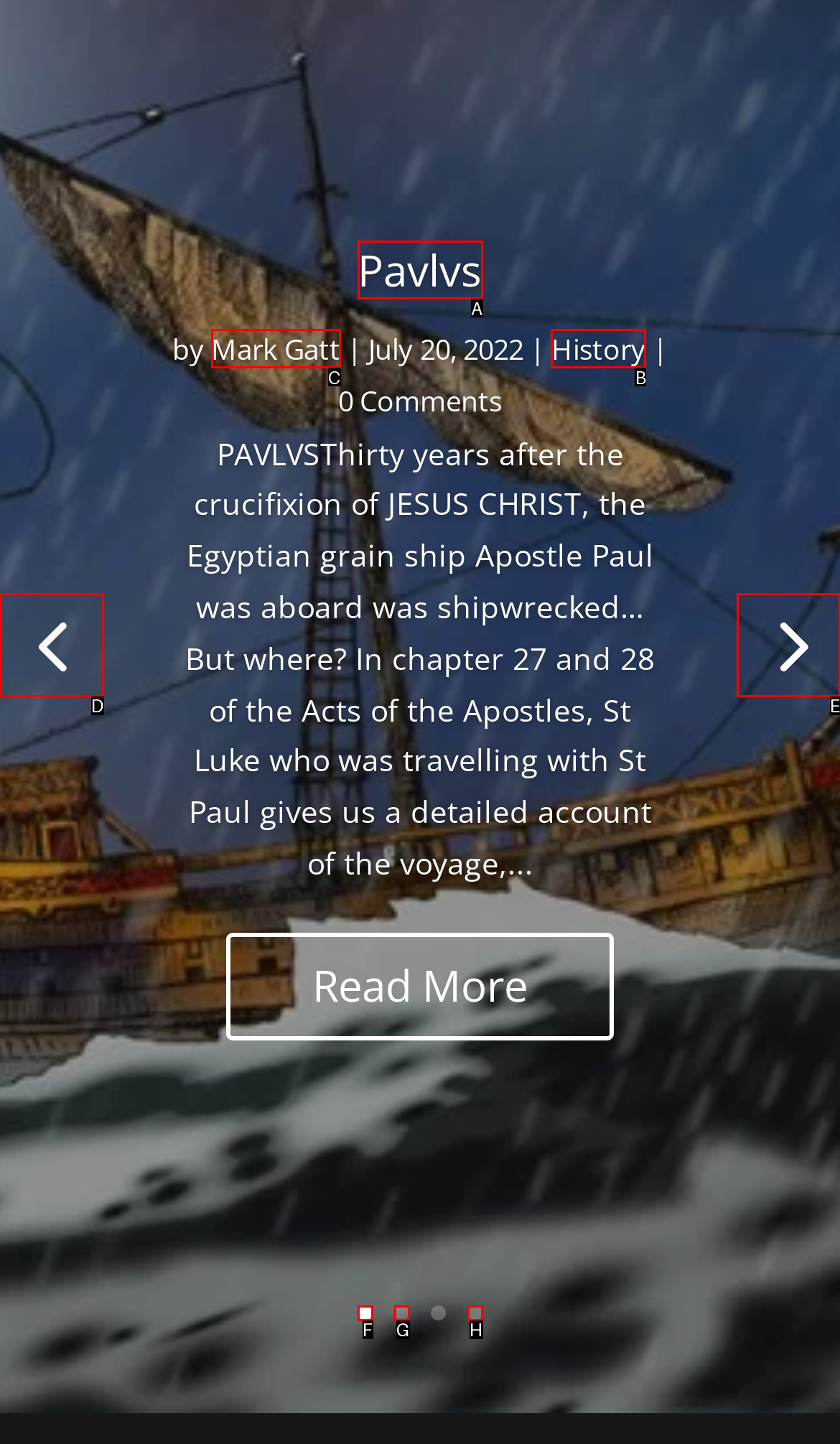Which option should be clicked to complete this task: View the history page
Reply with the letter of the correct choice from the given choices.

B